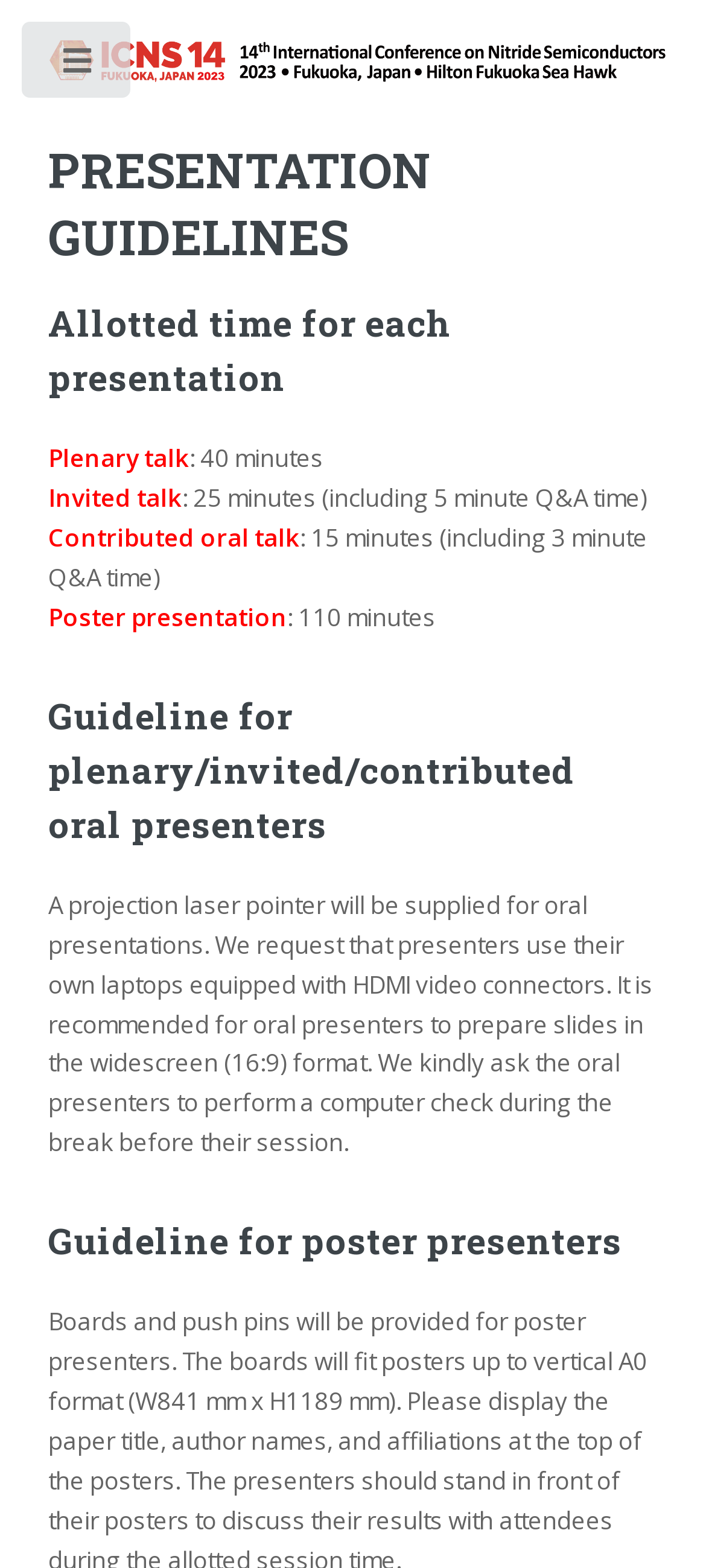What is the duration of Q&A time for a contributed oral talk?
Please respond to the question with a detailed and informative answer.

I found the answer by looking at the section 'PRESENTATION GUIDELINES' and finding the specific guideline for 'Contributed oral talk', which states that the allotted time is 15 minutes, including 3 minutes of Q&A time.